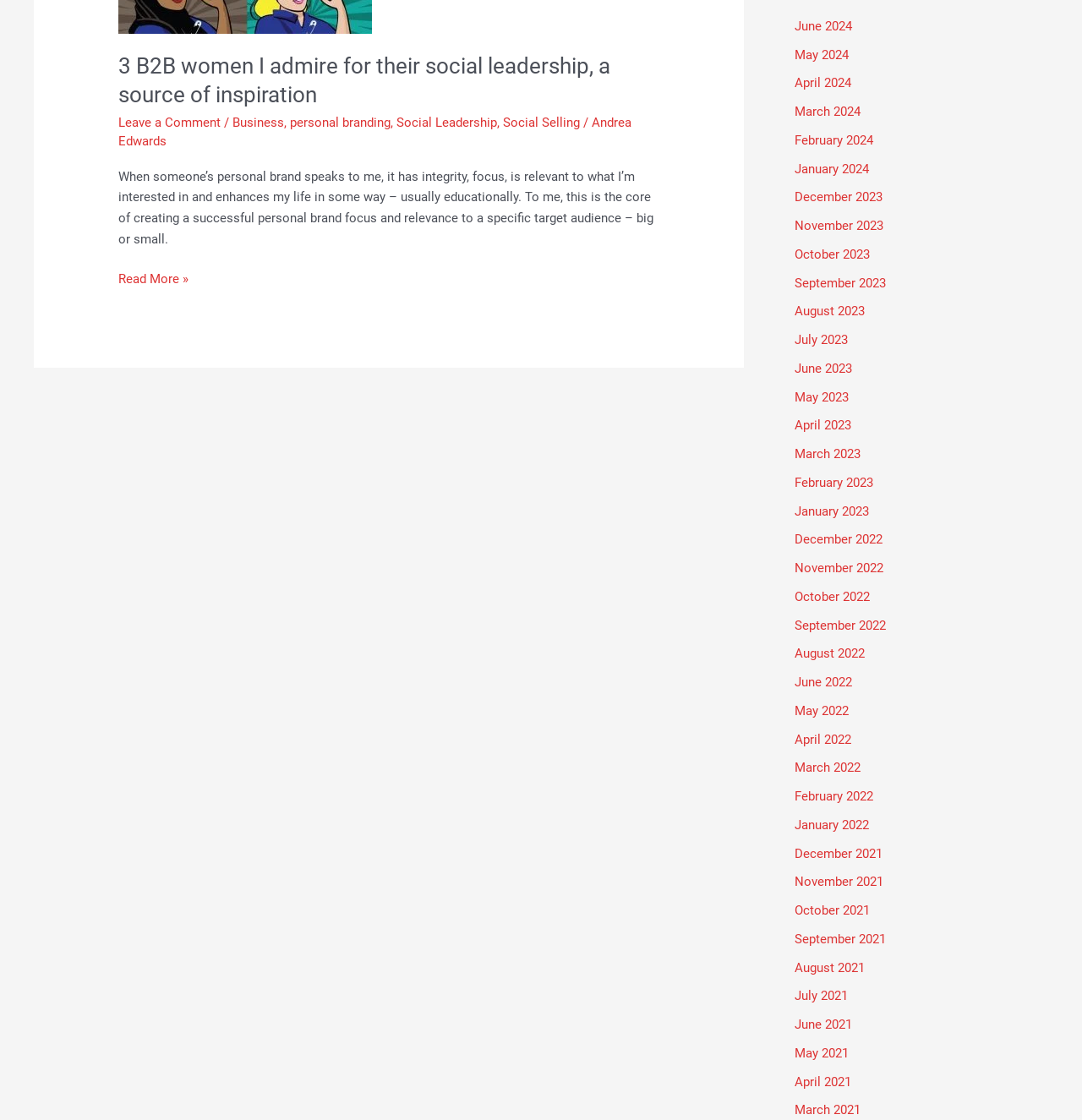Identify the coordinates of the bounding box for the element described below: "December 2022". Return the coordinates as four float numbers between 0 and 1: [left, top, right, bottom].

[0.734, 0.475, 0.816, 0.489]